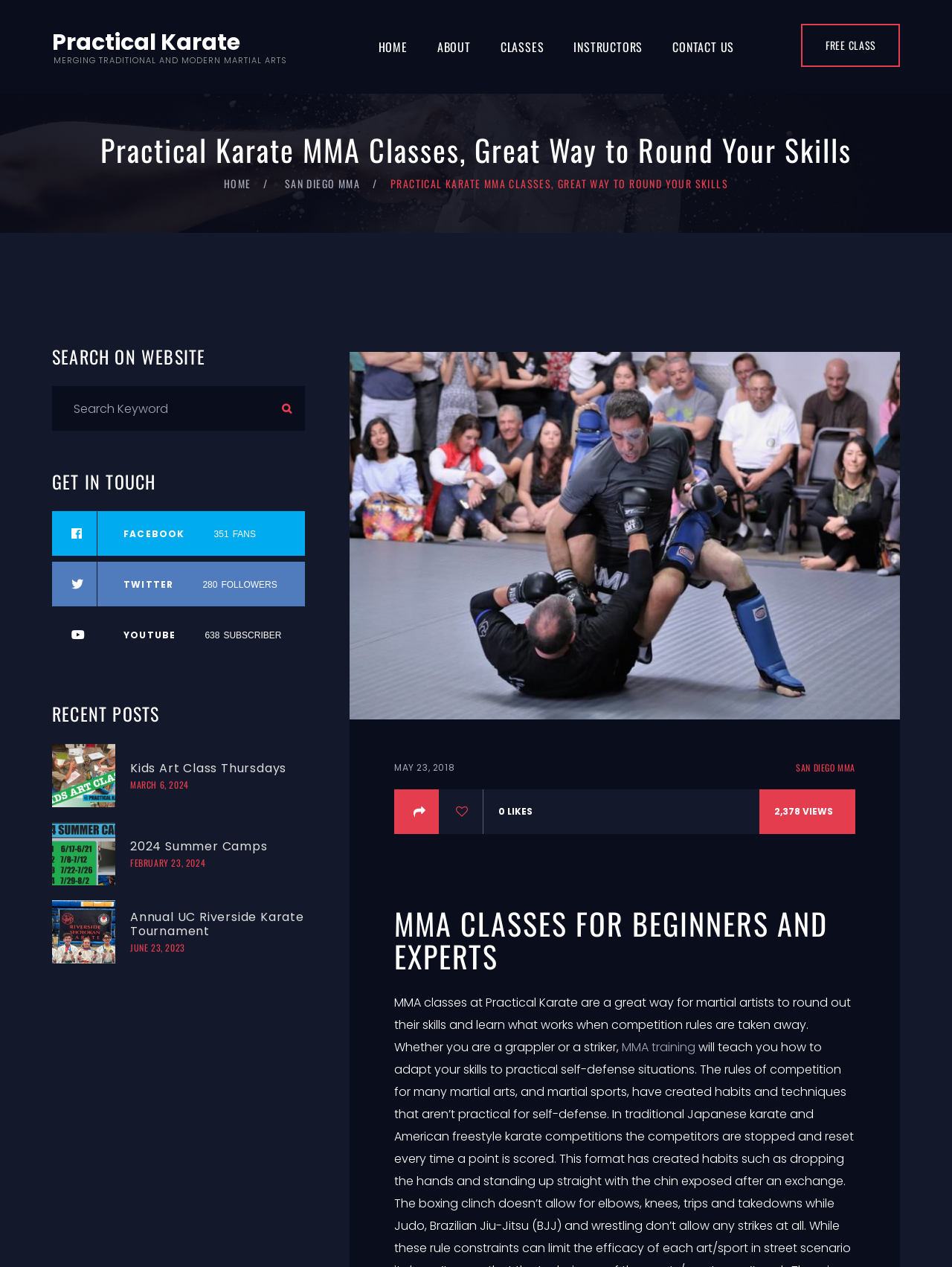Kindly provide the bounding box coordinates of the section you need to click on to fulfill the given instruction: "View 'MMA training' details".

[0.653, 0.82, 0.73, 0.833]